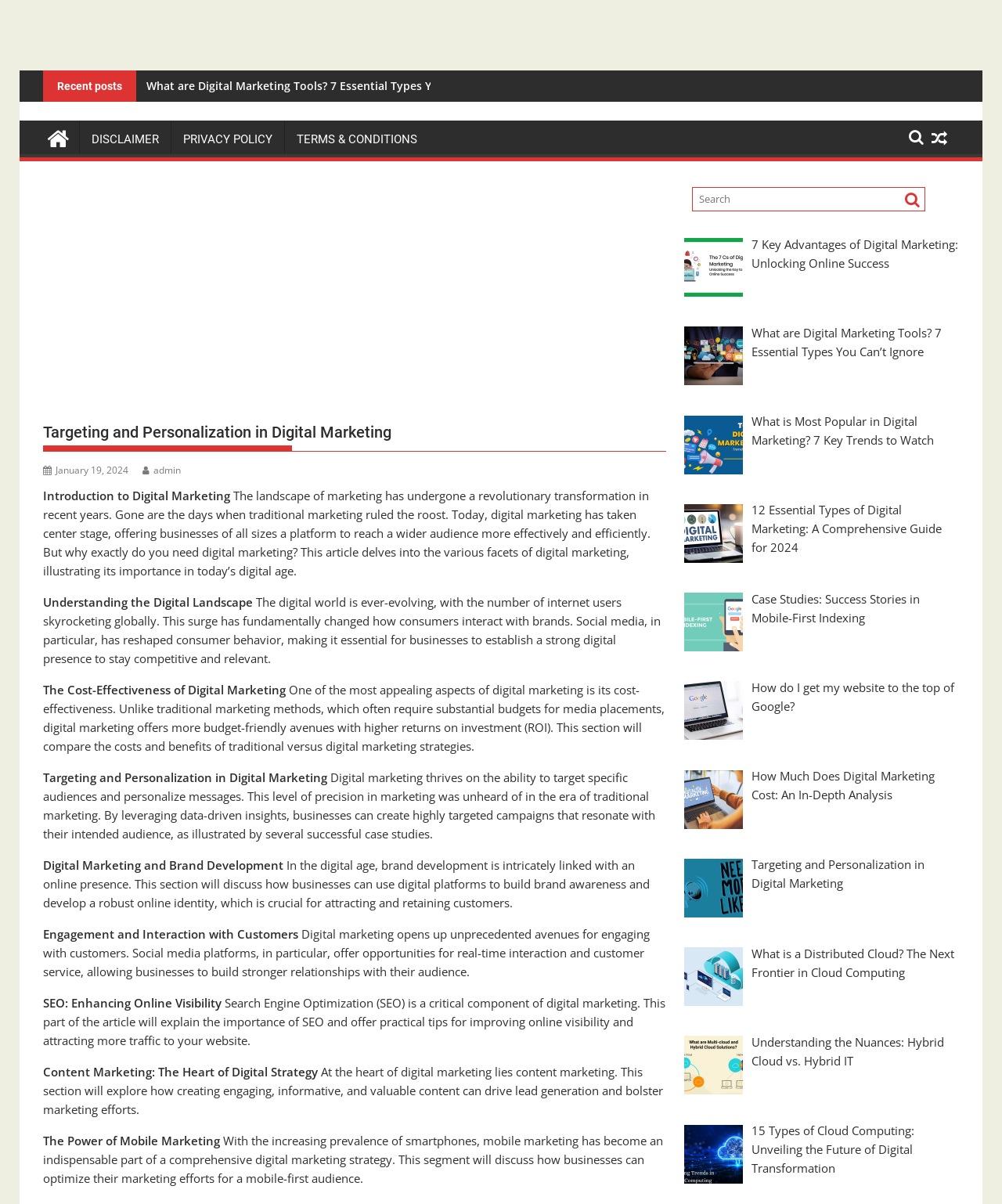Identify the bounding box coordinates of the clickable region necessary to fulfill the following instruction: "Search for a point of interest". The bounding box coordinates should be four float numbers between 0 and 1, i.e., [left, top, right, bottom].

None